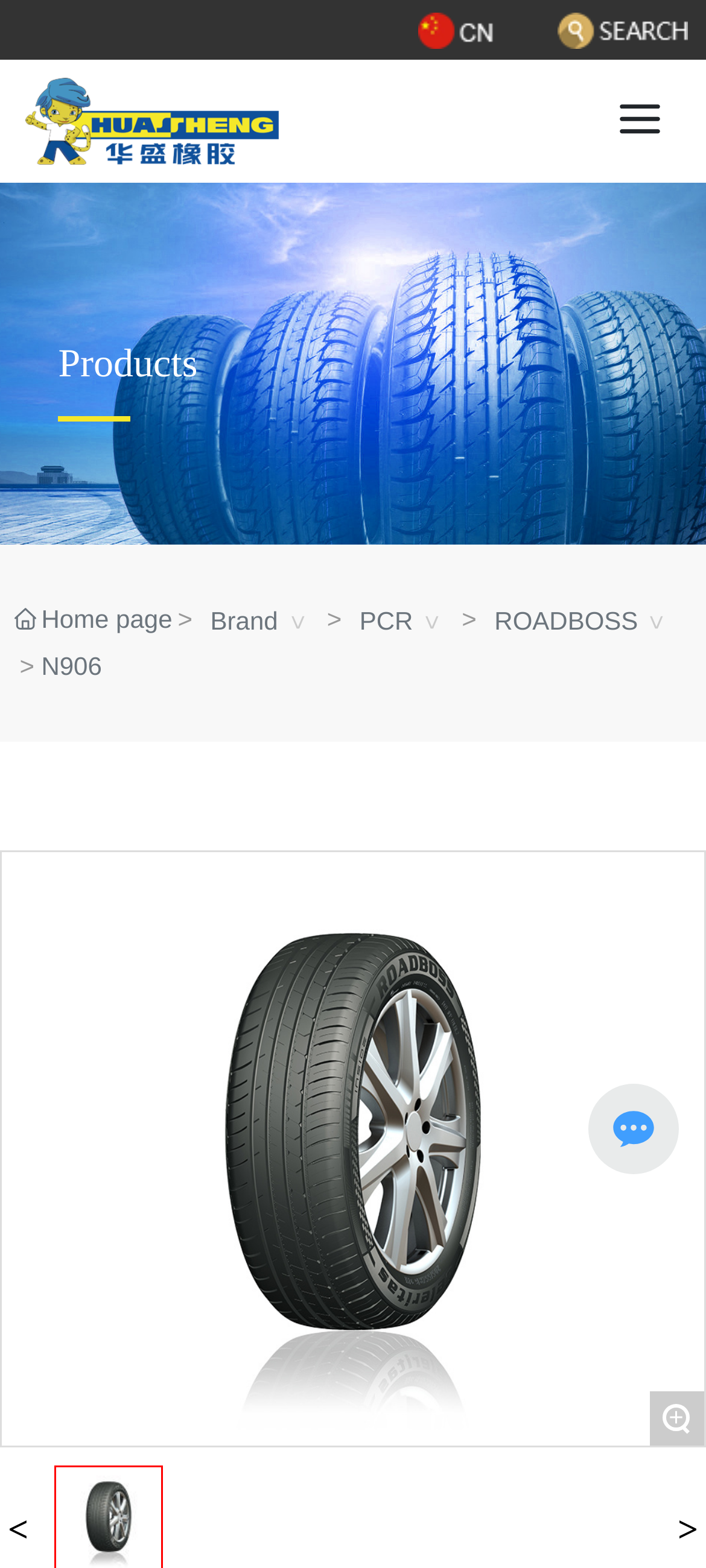Answer the question with a single word or phrase: 
What is the symbol on the bottom right?

+